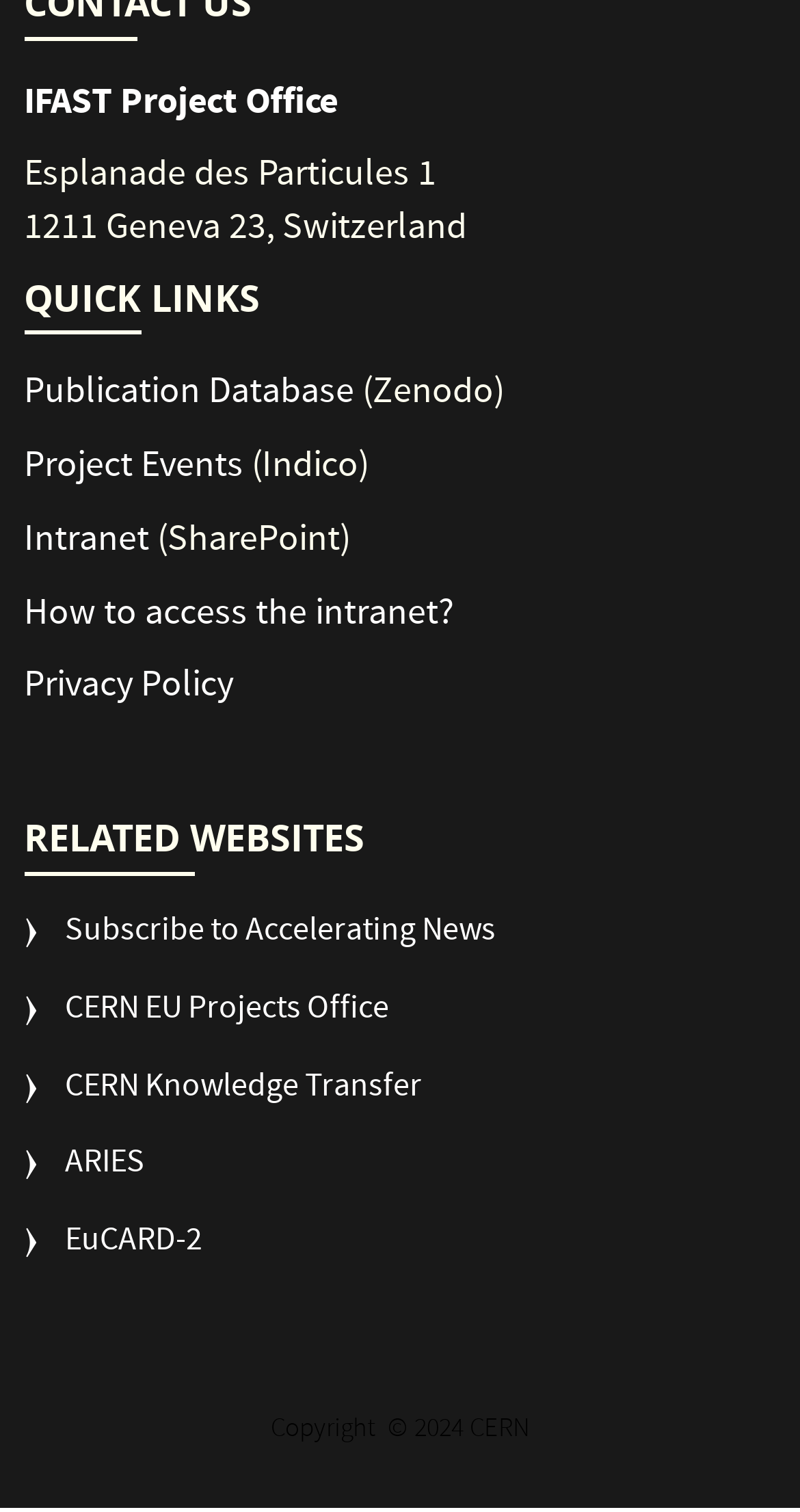Find the bounding box coordinates of the clickable area required to complete the following action: "Click on the 'Artplacc' link".

None